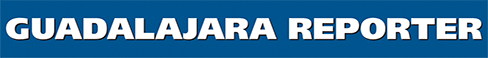Detail all significant aspects of the image you see.

The image showcases the logo of the "Guadalajara Reporter," a prominent publication that likely focuses on news and events relevant to the Guadalajara region. The logo features bold, white letters prominently displayed against a blue background, enhancing its visibility and making it easily recognizable. This publication plays a crucial role in keeping the community informed about local happenings, culture, and important issues, serving as a vital resource for residents and visitors alike. The design portrays a sense of professionalism and trust, indicative of the newspaper's commitment to quality journalism.